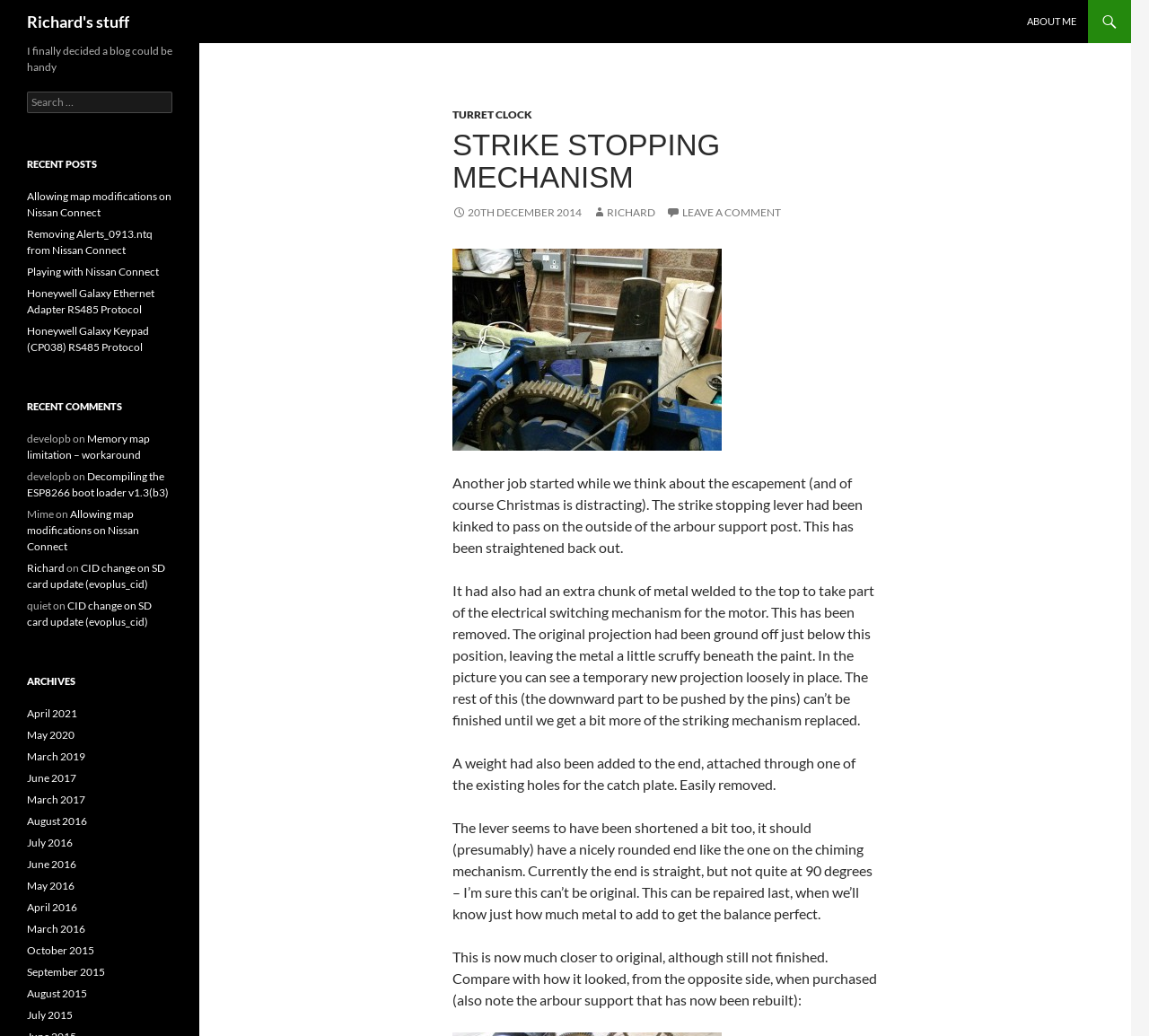Find the bounding box of the UI element described as follows: "Leave a comment".

[0.58, 0.198, 0.68, 0.211]